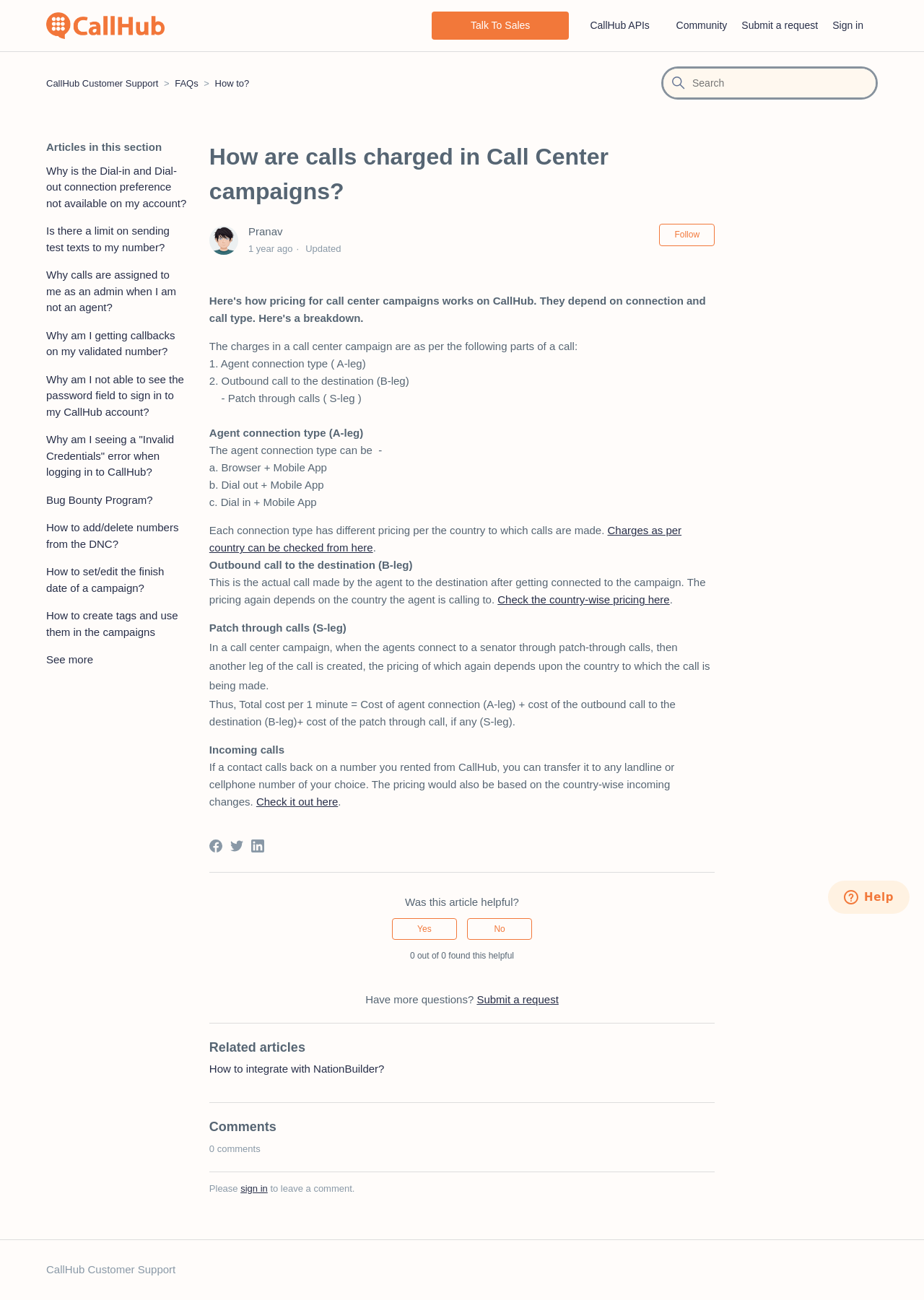Please provide the bounding box coordinates for the element that needs to be clicked to perform the instruction: "Talk to sales". The coordinates must consist of four float numbers between 0 and 1, formatted as [left, top, right, bottom].

[0.467, 0.009, 0.616, 0.03]